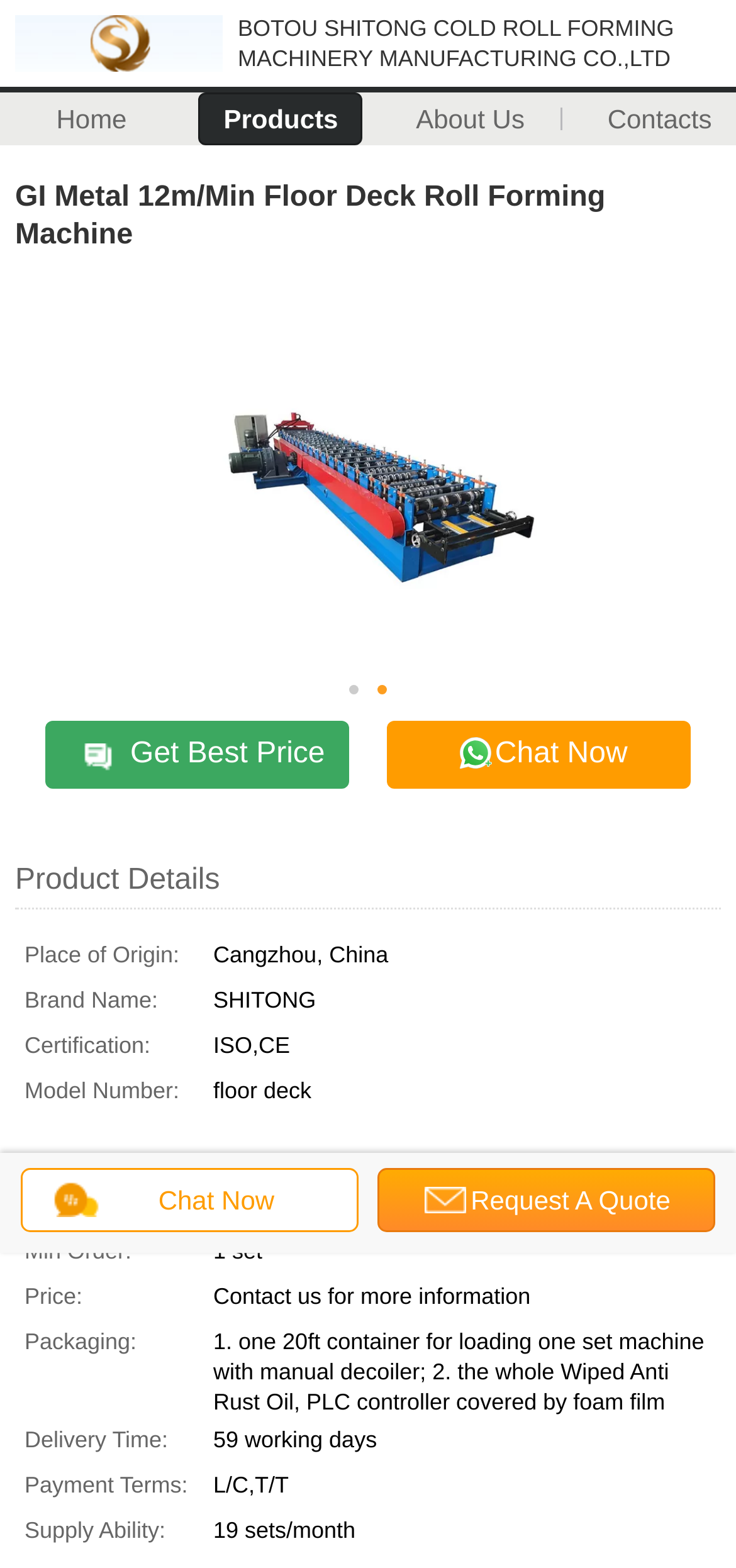Determine the bounding box coordinates for the clickable element to execute this instruction: "Open the menu". Provide the coordinates as four float numbers between 0 and 1, i.e., [left, top, right, bottom].

None